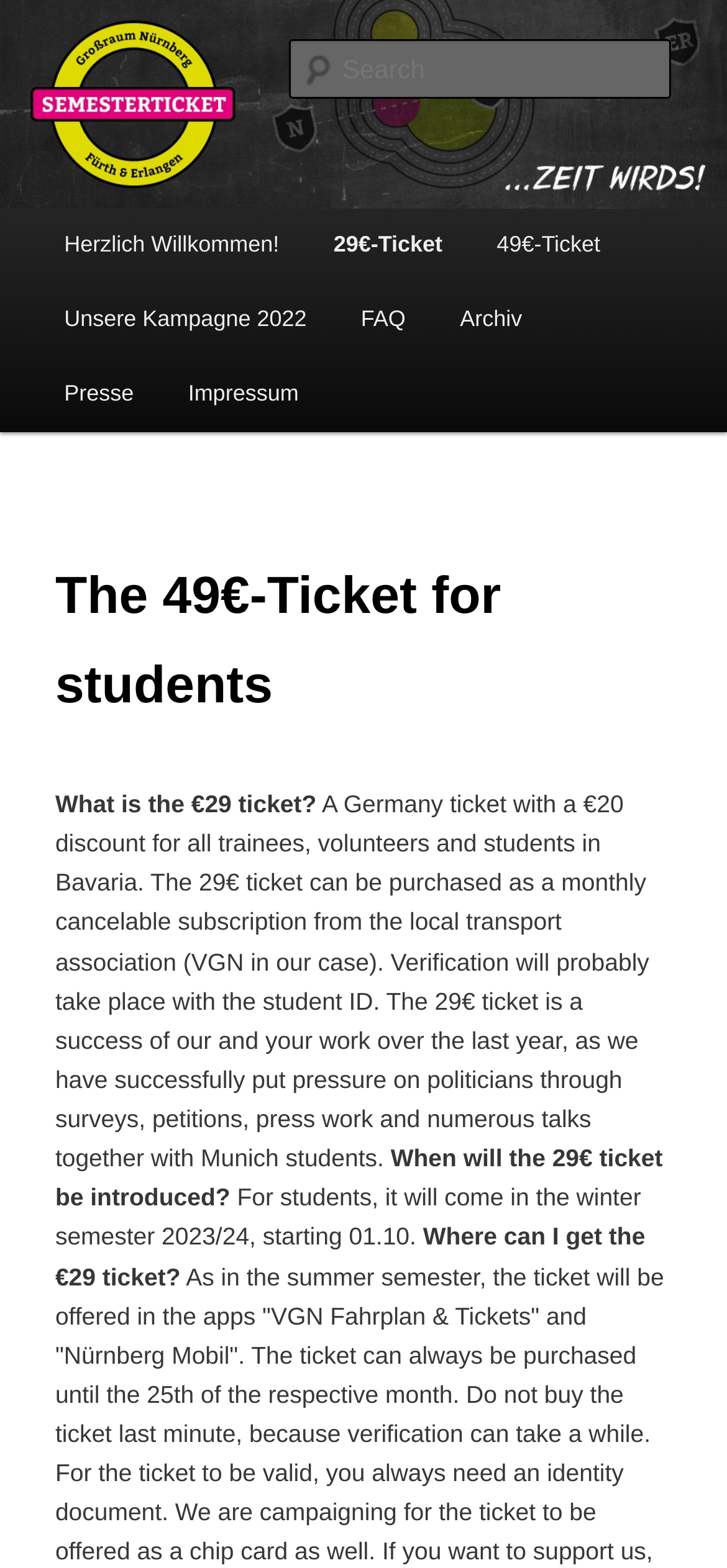Please identify the bounding box coordinates of the area that needs to be clicked to follow this instruction: "Learn about the 49€-Ticket".

[0.646, 0.133, 0.863, 0.181]